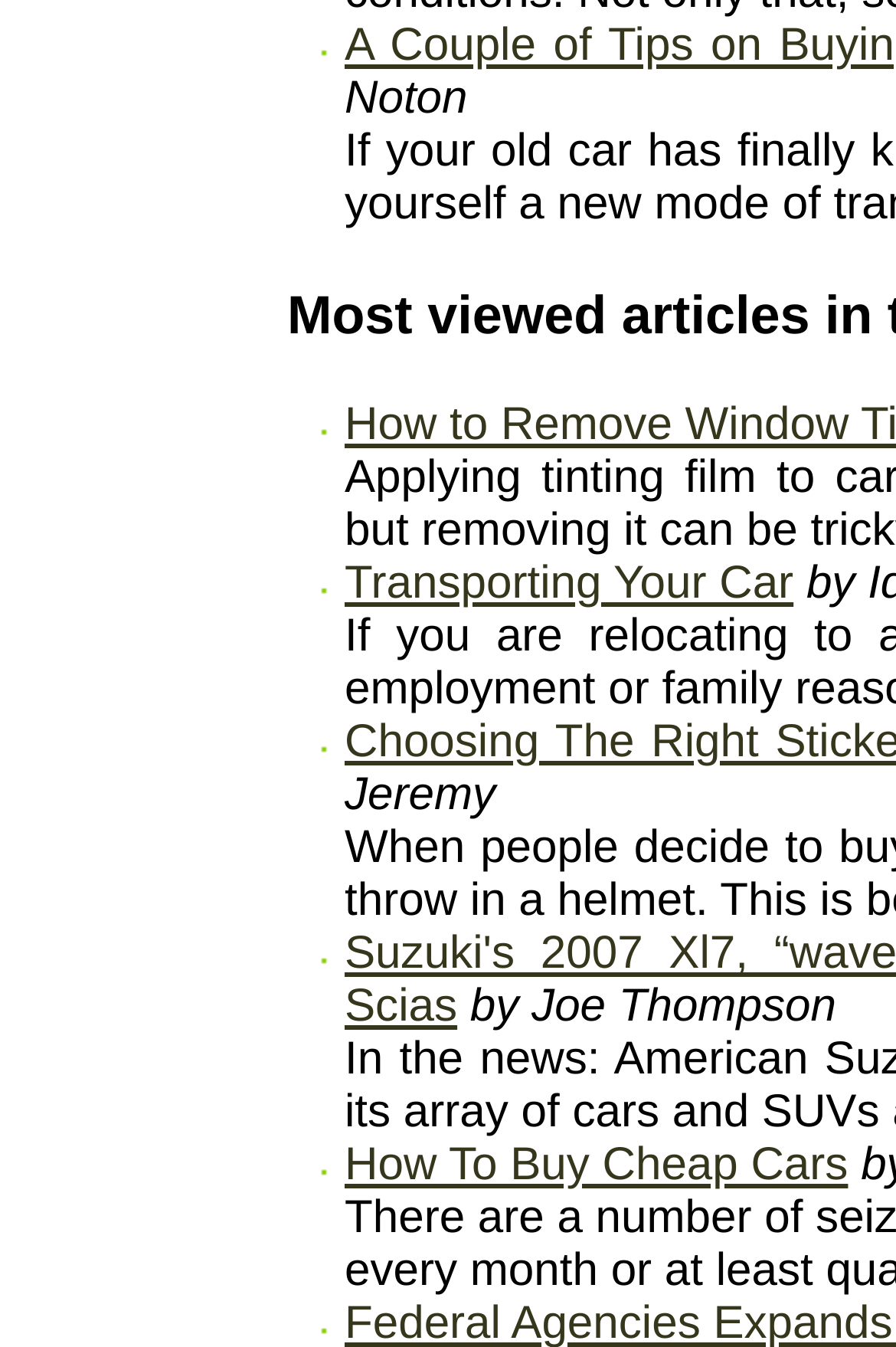From the given element description: "Transporting Your Car", find the bounding box for the UI element. Provide the coordinates as four float numbers between 0 and 1, in the order [left, top, right, bottom].

[0.385, 0.415, 0.886, 0.452]